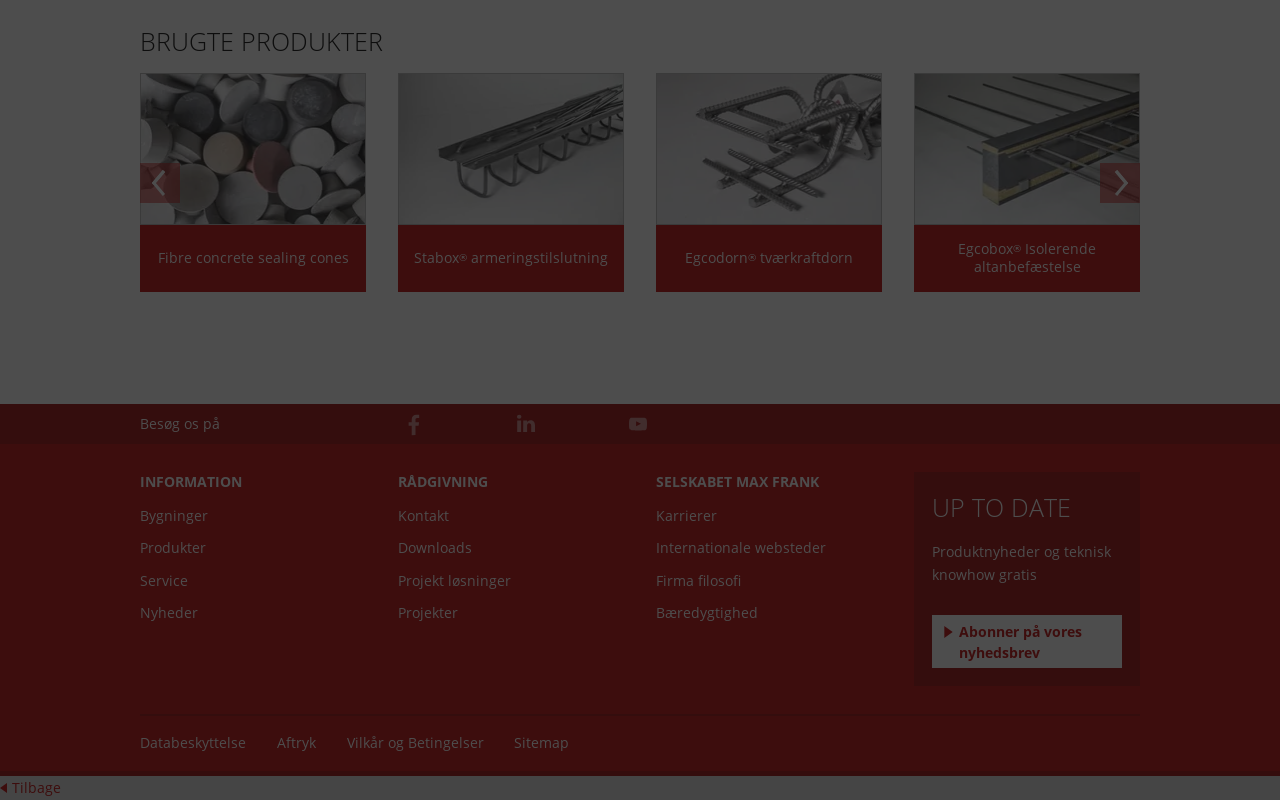Using the details in the image, give a detailed response to the question below:
What is the main topic of the webpage?

The main topic of the webpage is products, as indicated by the heading 'BRUGTE PRODUKTER' and the presence of various product names such as 'Stabox', 'Egcodorn', and 'Egcobox'.